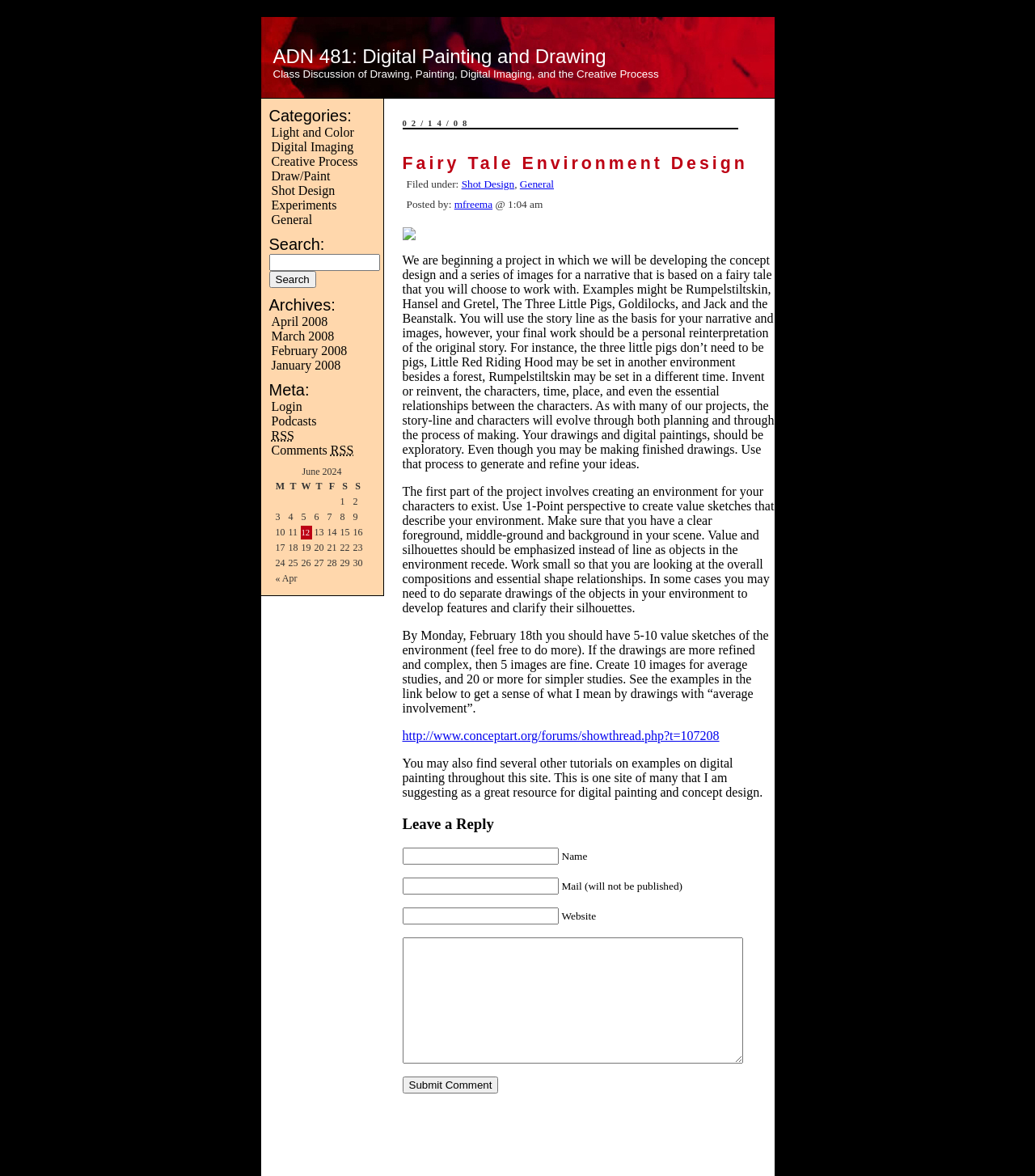Identify the bounding box coordinates for the region of the element that should be clicked to carry out the instruction: "Search for a topic". The bounding box coordinates should be four float numbers between 0 and 1, i.e., [left, top, right, bottom].

[0.26, 0.216, 0.367, 0.23]